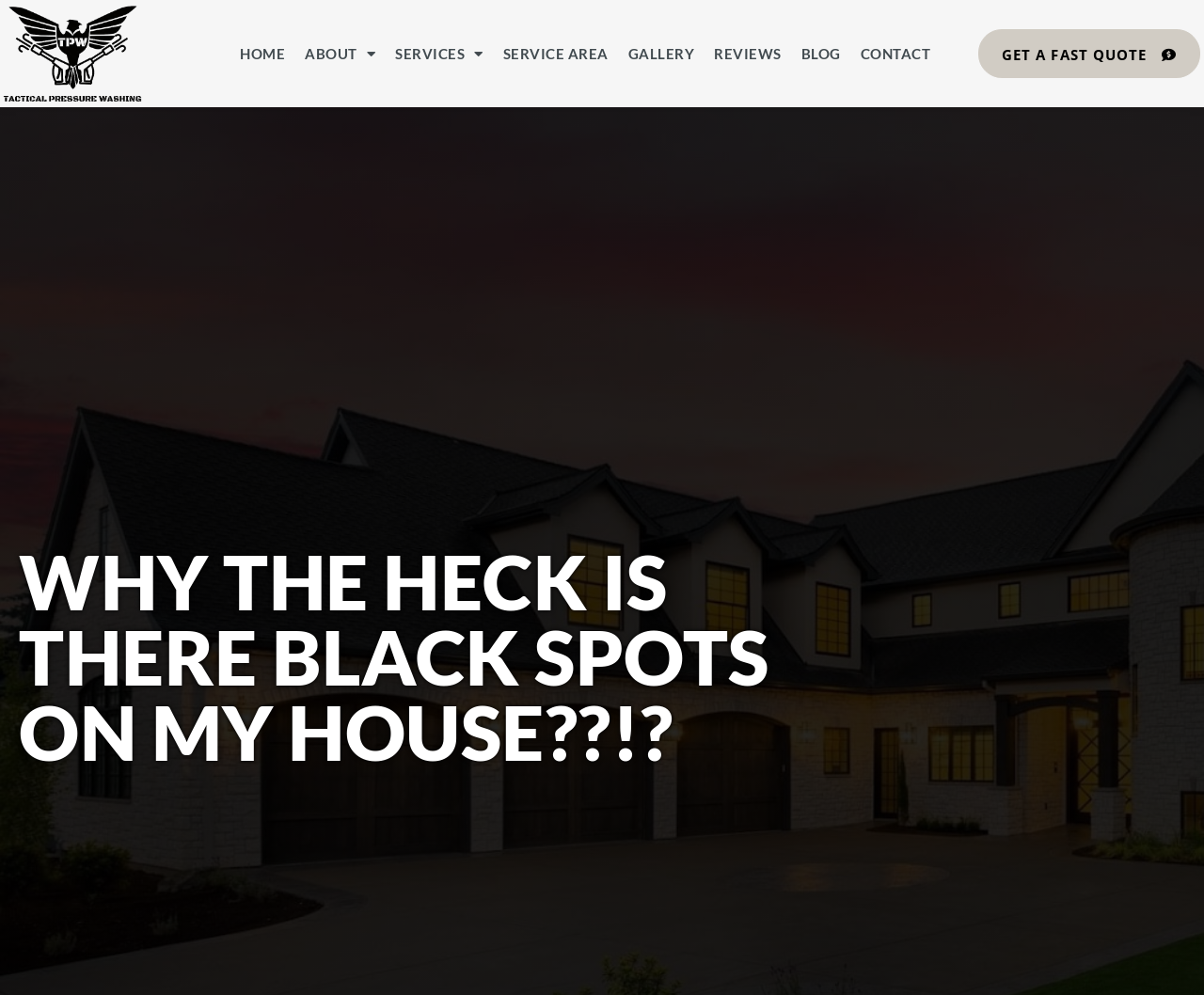Explain in detail what you observe on this webpage.

The webpage appears to be a blog or article page from Tactical Pressure Washing LLC. At the top left corner, there is a logo of the company, which is an image with a link to the homepage. Next to the logo, there is a navigation menu with links to various pages, including HOME, ABOUT, SERVICES, SERVICE AREA, GALLERY, REVIEWS, BLOG, and CONTACT. The SERVICES link has a dropdown menu icon.

Below the navigation menu, there is a prominent heading that reads "WHY THE HECK IS THERE BLACK SPOTS ON MY HOUSE??!?" which seems to be the title of the article. The article itself is not visible in the accessibility tree, but the meta description suggests that it discusses black spots on homes and cars, which are actually a fungus called Shaerobolus Stellatus.

At the top right corner, there is a call-to-action button "GET A FAST QUOTE" with a link. Overall, the webpage has a simple and clean layout, with a clear hierarchy of elements and easy navigation.